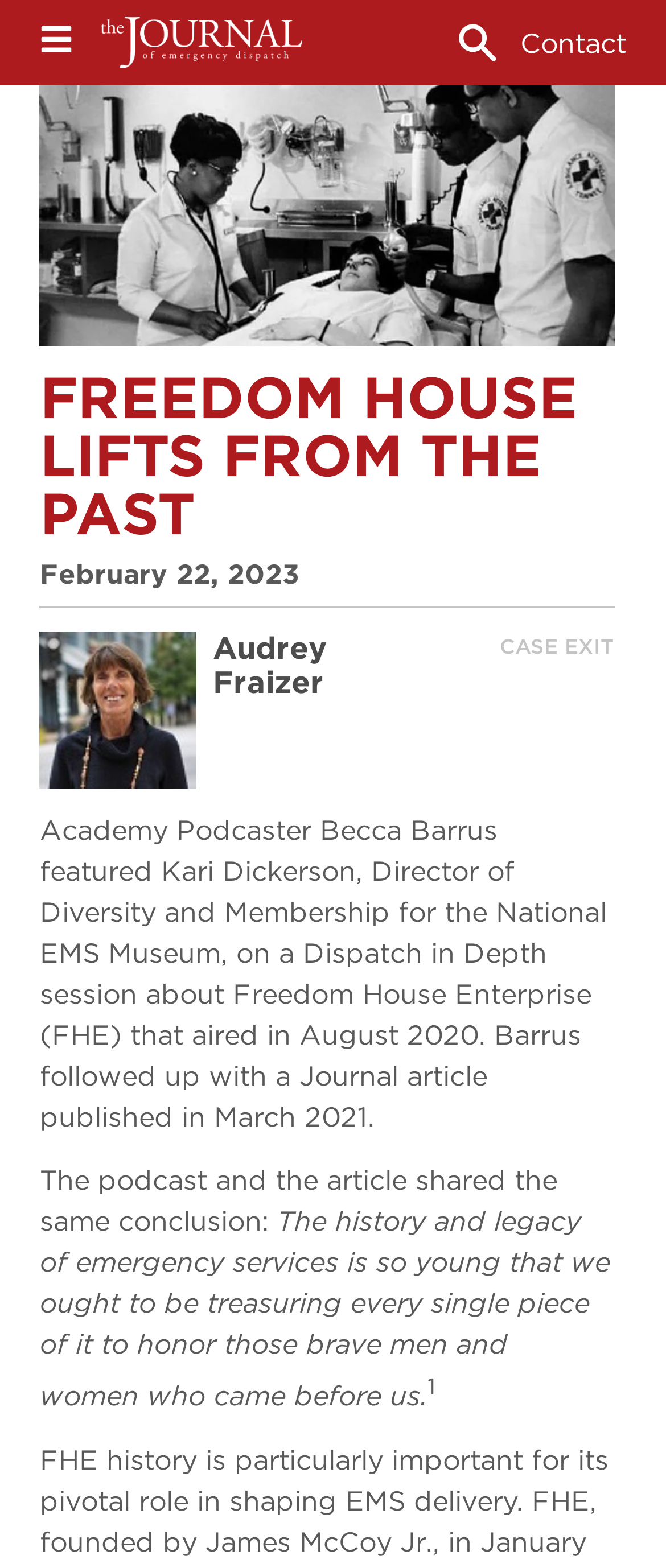Who is the author of the article?
Refer to the screenshot and respond with a concise word or phrase.

Not specified